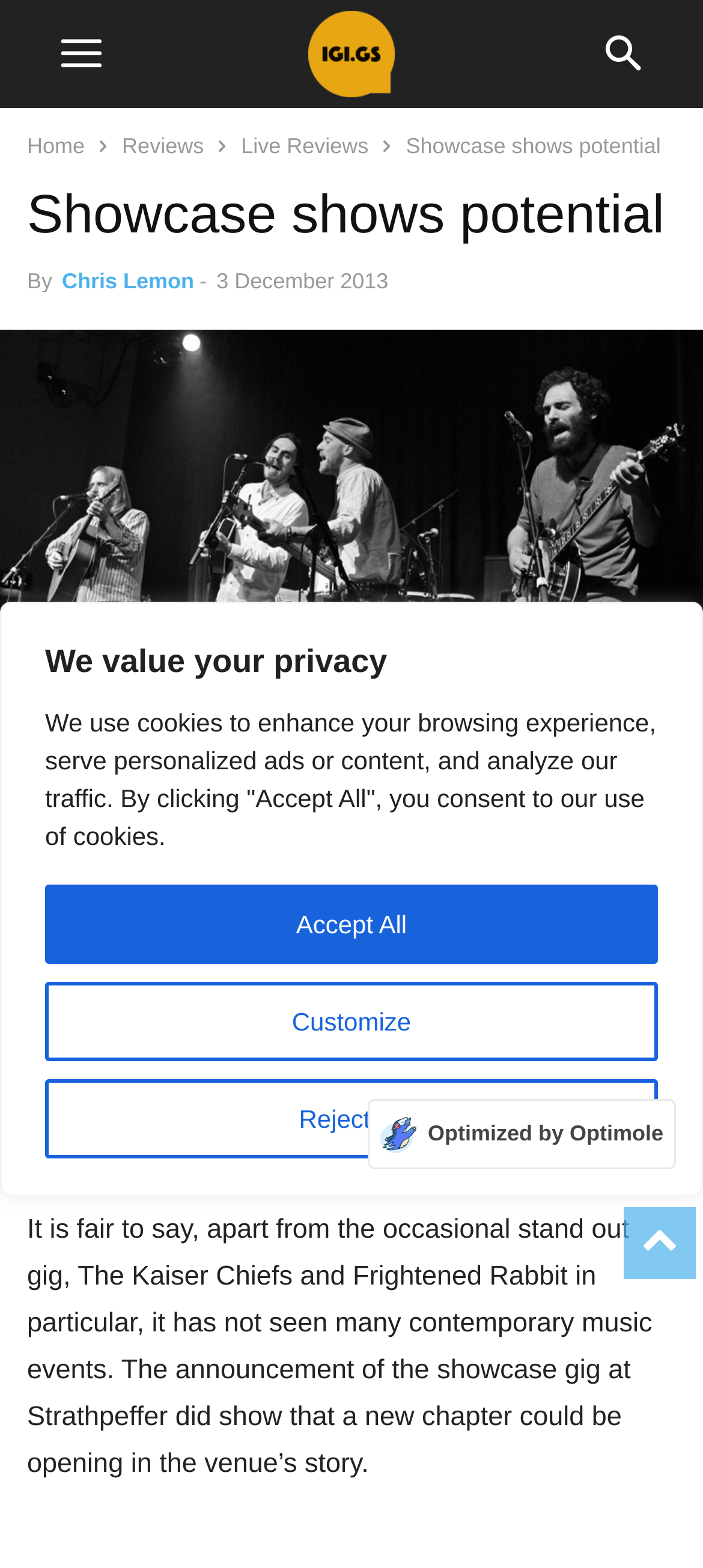What type of event is being reviewed?
Answer the question using a single word or phrase, according to the image.

Music event